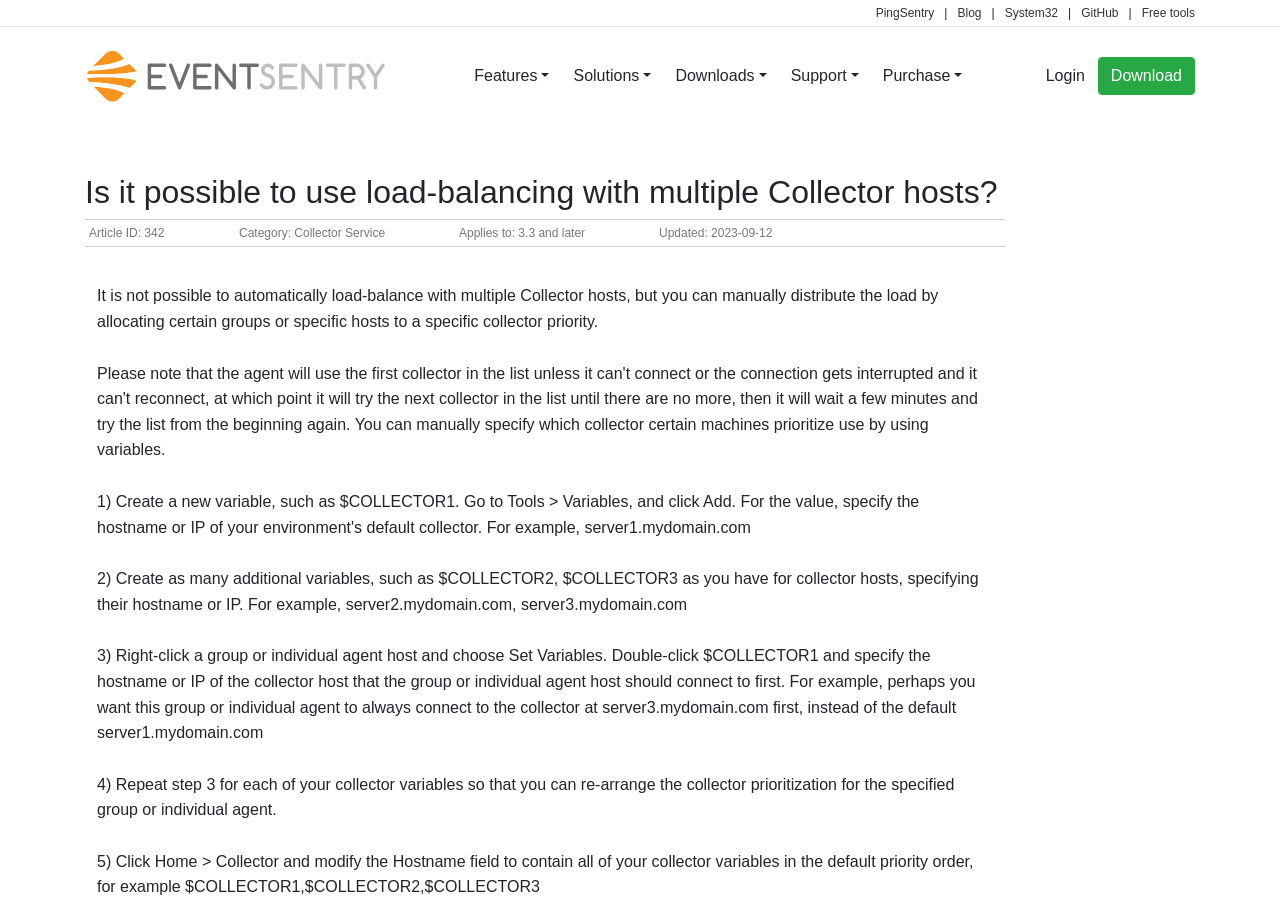Please find the bounding box coordinates of the section that needs to be clicked to achieve this instruction: "Click on the 'Features' menu".

[0.361, 0.043, 0.439, 0.121]